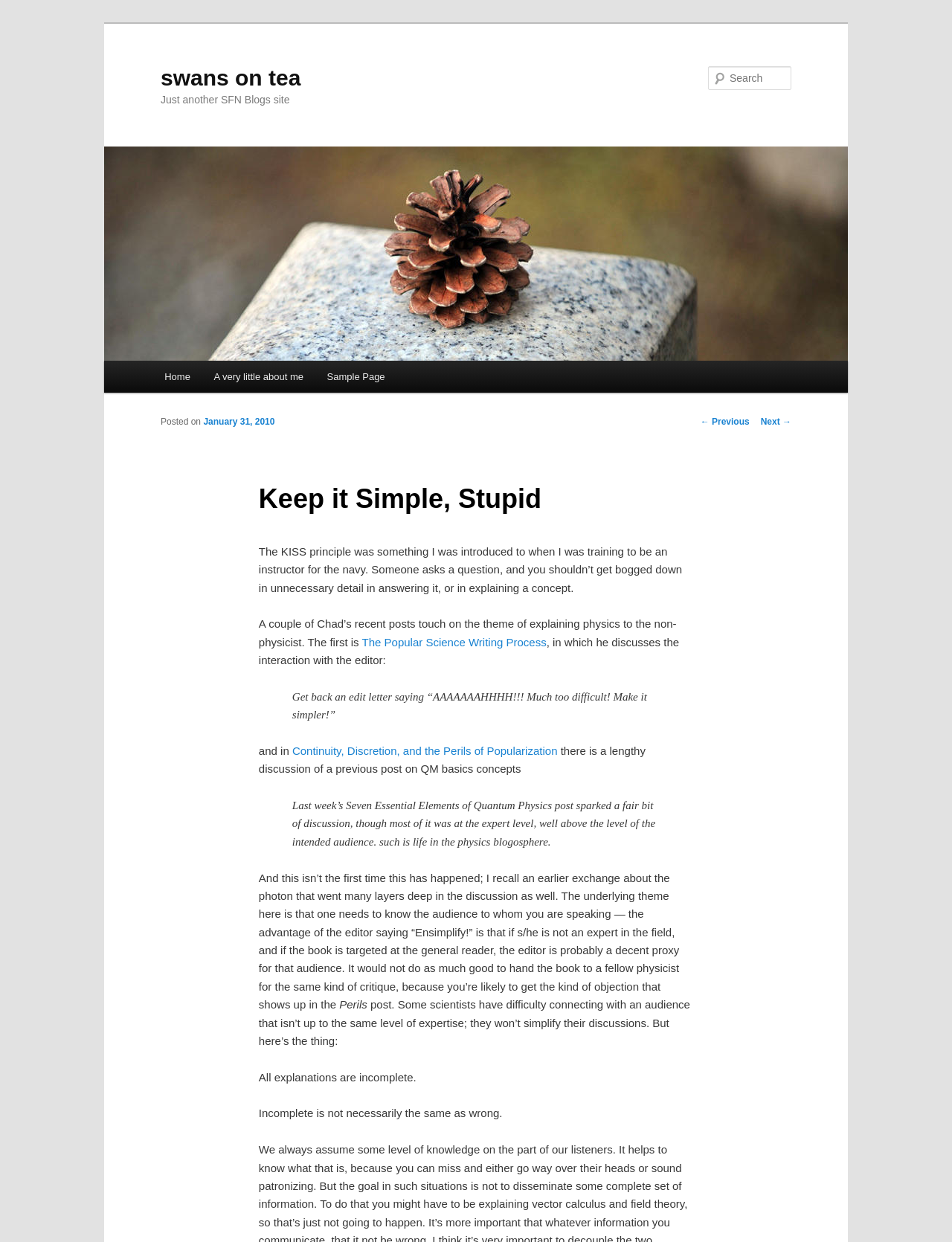Generate a comprehensive description of the contents of the webpage.

This webpage is a blog post titled "Keep it Simple, Stupid" on the website "swans on tea". At the top, there is a link to skip to the primary content. Below that, there is a heading with the website title "swans on tea" and a link to the same title. 

To the right of the website title, there is an image with the same title. Below the image, there is a search bar with a label "Search" and a textbox to input search queries.

On the left side, there is a main menu with links to "Home", "A very little about me", and "Sample Page". Below the main menu, there is a post navigation section with links to previous and next posts.

The main content of the blog post is a lengthy article discussing the importance of simplicity in explanations, particularly in the context of physics and science writing. The article is divided into several paragraphs, with some quotes highlighted in blockquotes. There are also links to other related blog posts and a mention of a previous post on quantum physics basics.

At the bottom of the article, there are no images, but there are several paragraphs of text discussing the challenges of explaining complex concepts to a non-expert audience and the importance of knowing one's audience. The article concludes with the statement "All explanations are incomplete. Incomplete is not necessarily the same as wrong."